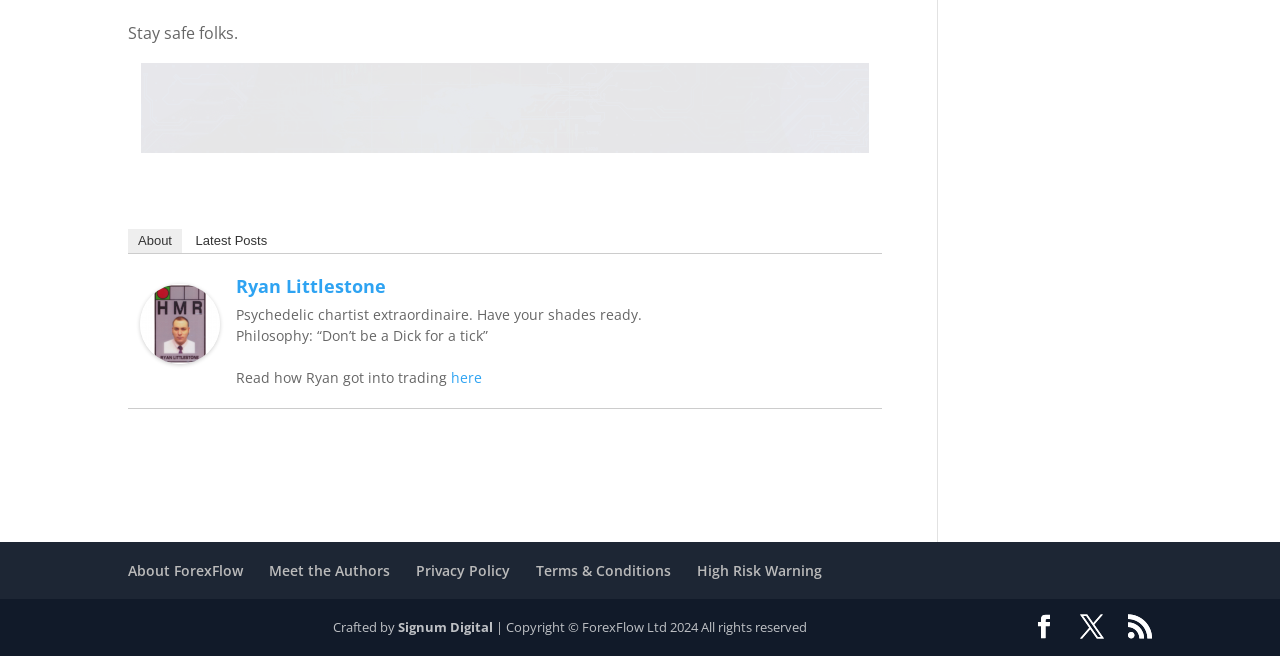What is the philosophy of Ryan Littlestone?
Using the details from the image, give an elaborate explanation to answer the question.

The answer can be found by looking at the text 'Philosophy: “Don’t be a Dick for a tick”' which is associated with Ryan Littlestone's description.